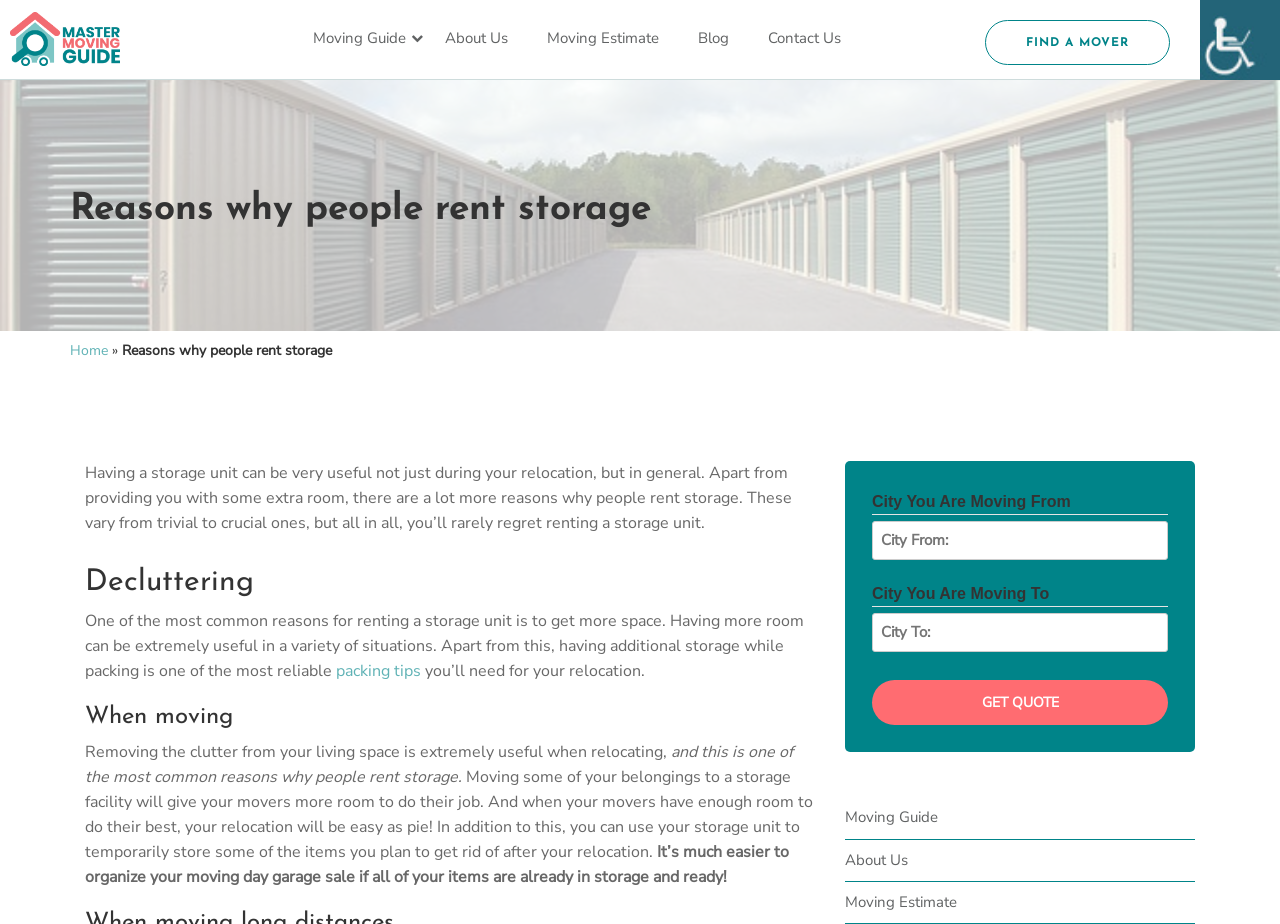How many input fields are there for moving locations?
Please look at the screenshot and answer using one word or phrase.

2